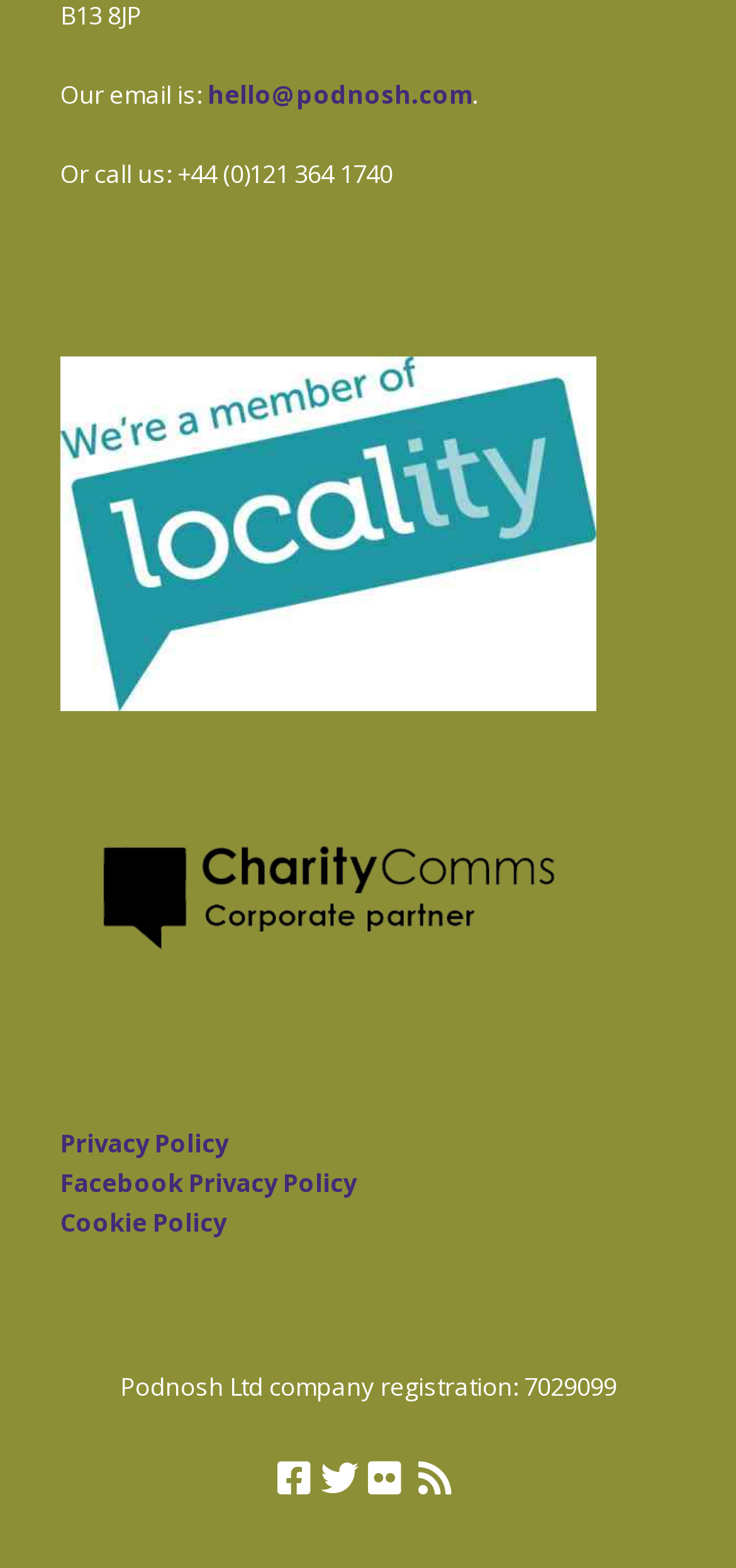Please reply to the following question with a single word or a short phrase:
How many social media links are there?

4